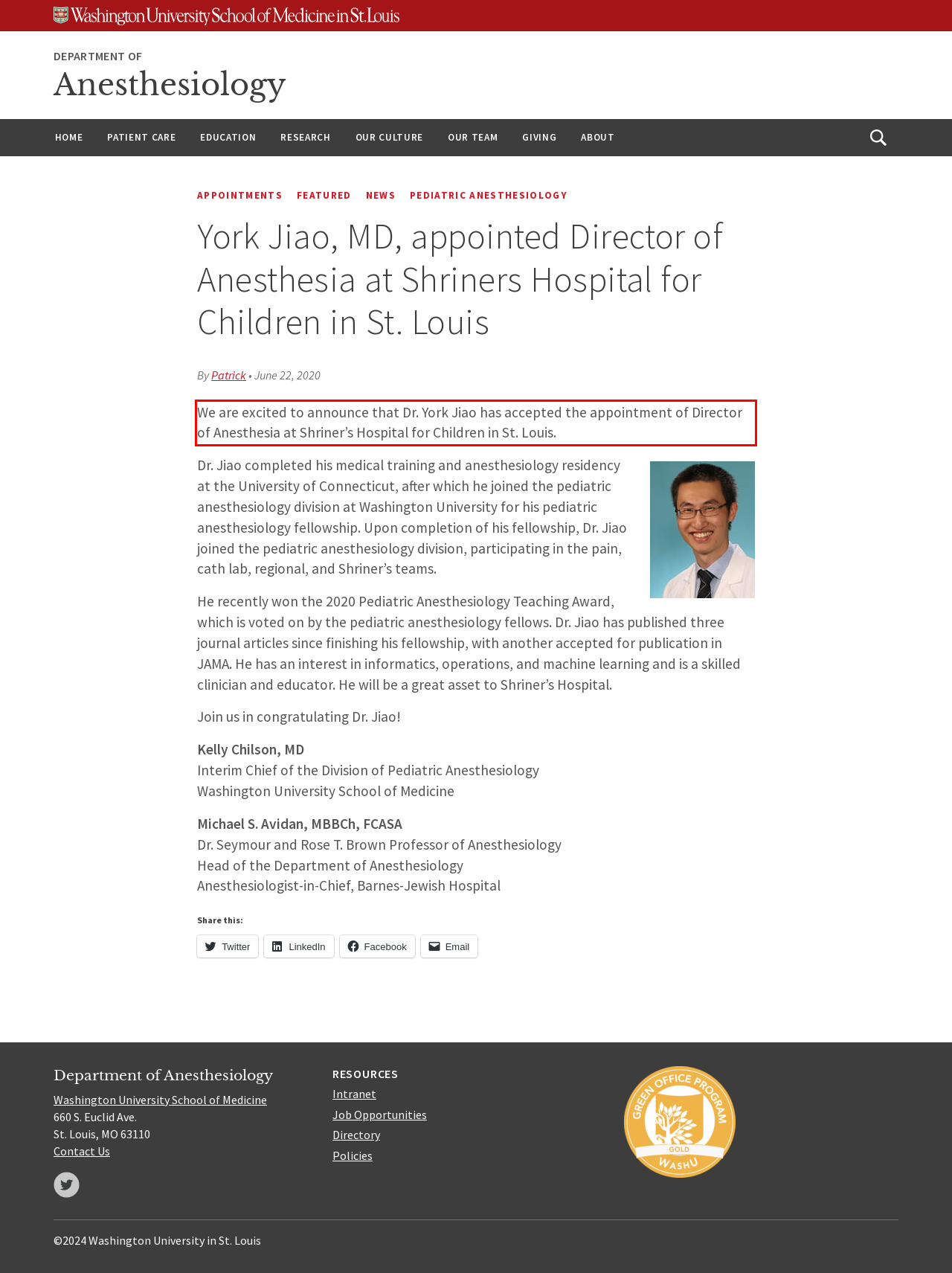Using the webpage screenshot, recognize and capture the text within the red bounding box.

We are excited to announce that Dr. York Jiao has accepted the appointment of Director of Anesthesia at Shriner’s Hospital for Children in St. Louis.